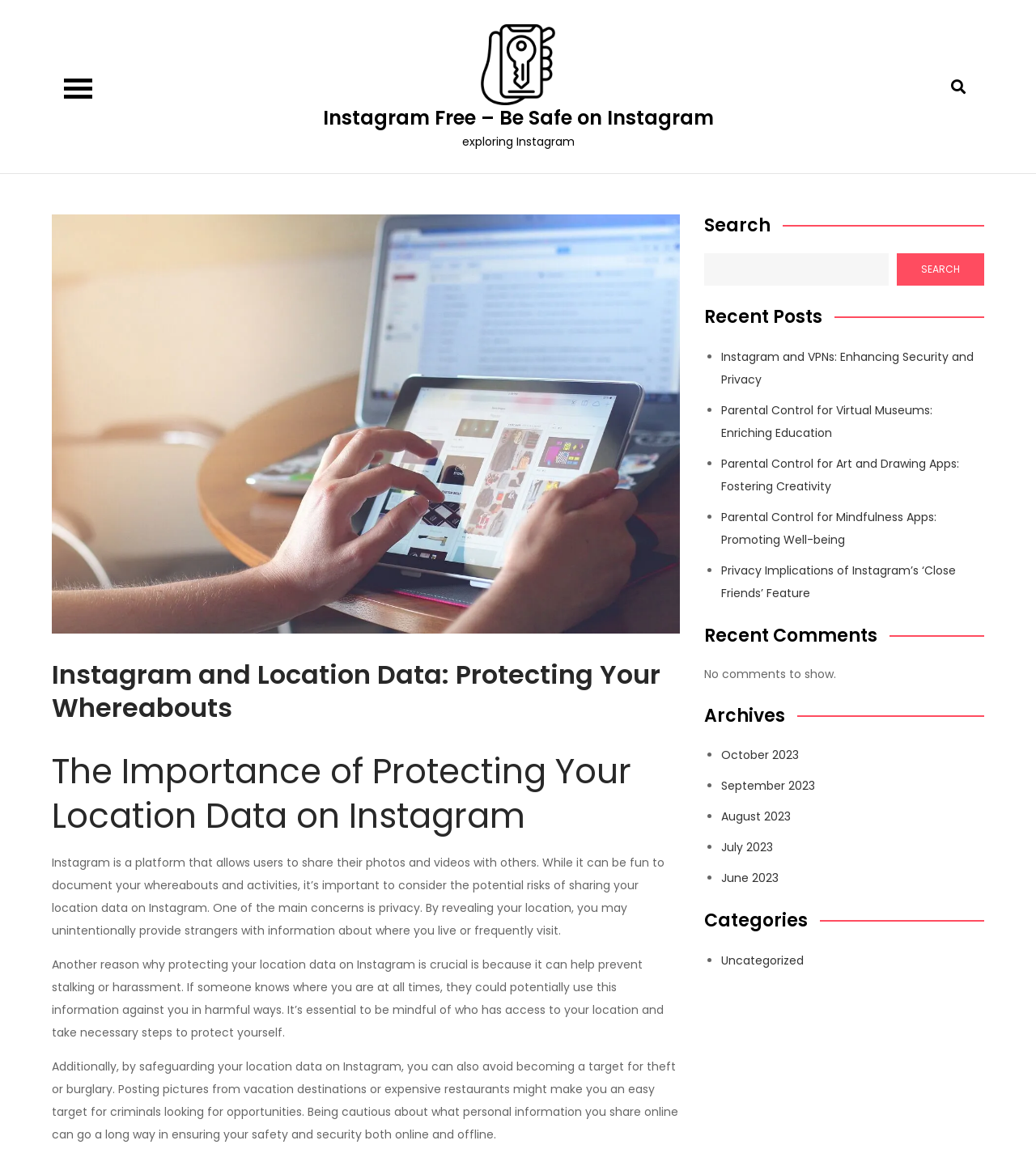What is the purpose of the website? Based on the image, give a response in one word or a short phrase.

Protecting privacy on Instagram